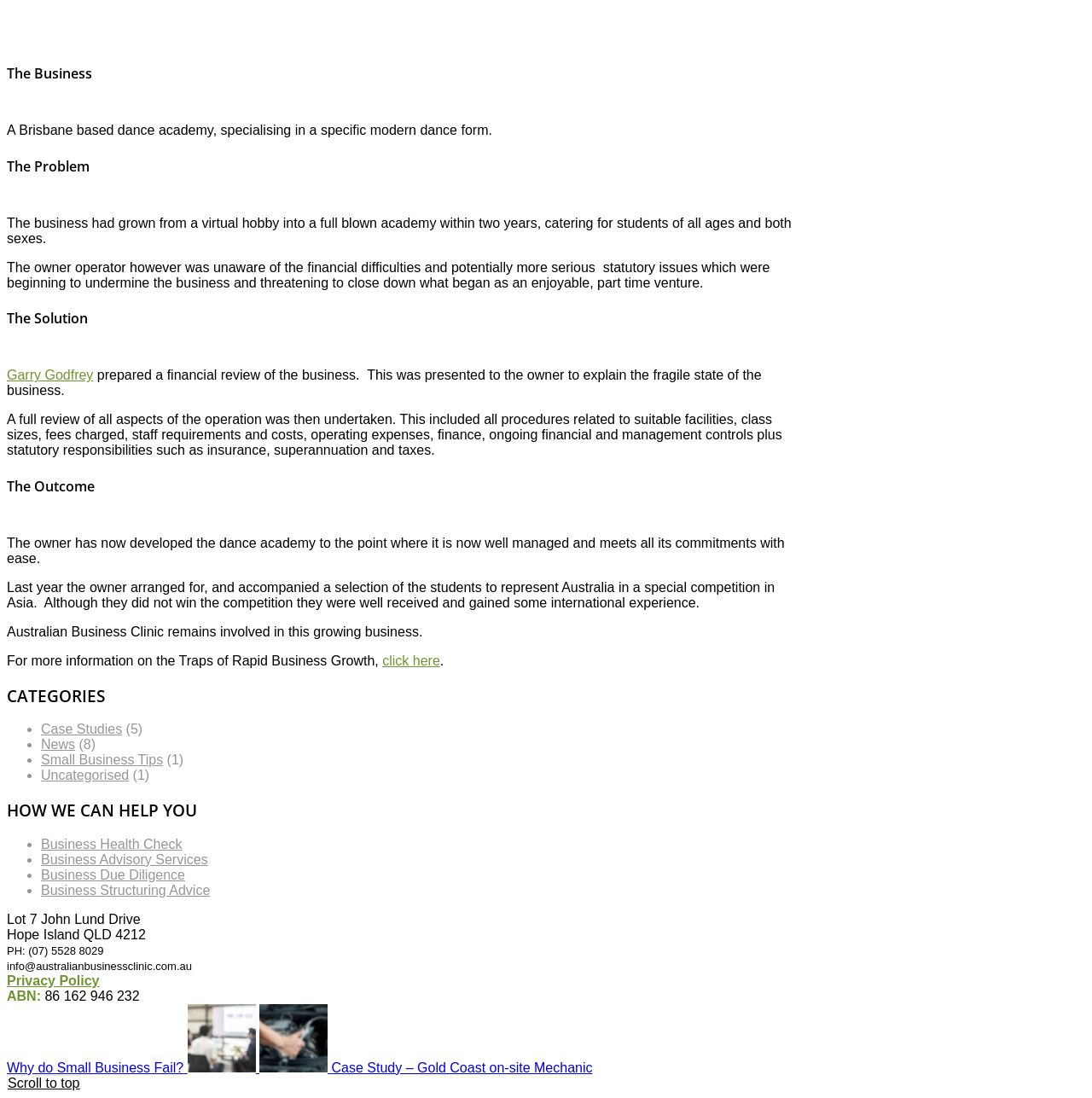Based on the element description "Why do Small Business Fail?", predict the bounding box coordinates of the UI element.

[0.006, 0.966, 0.238, 0.979]